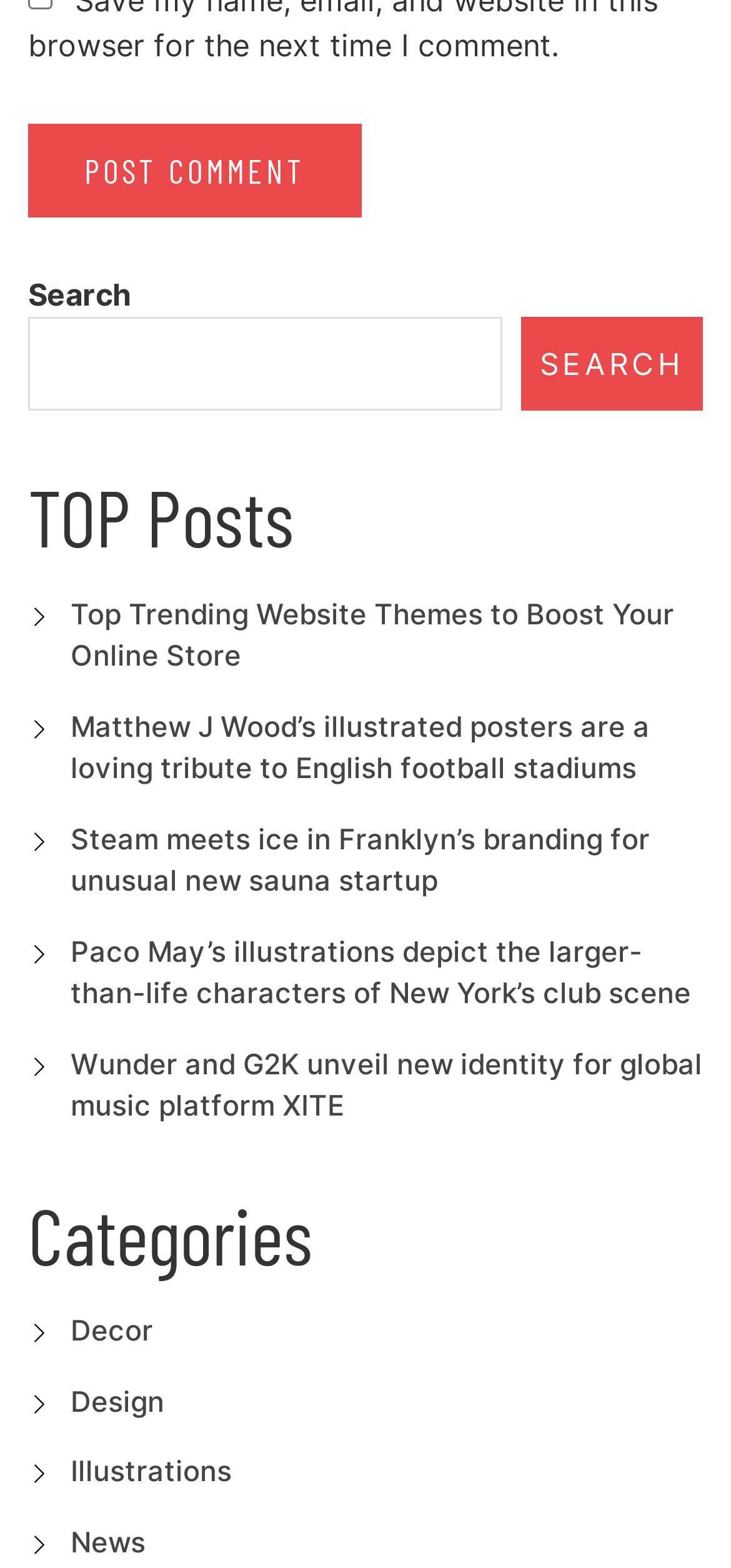Is there a search function?
Using the visual information from the image, give a one-word or short-phrase answer.

Yes